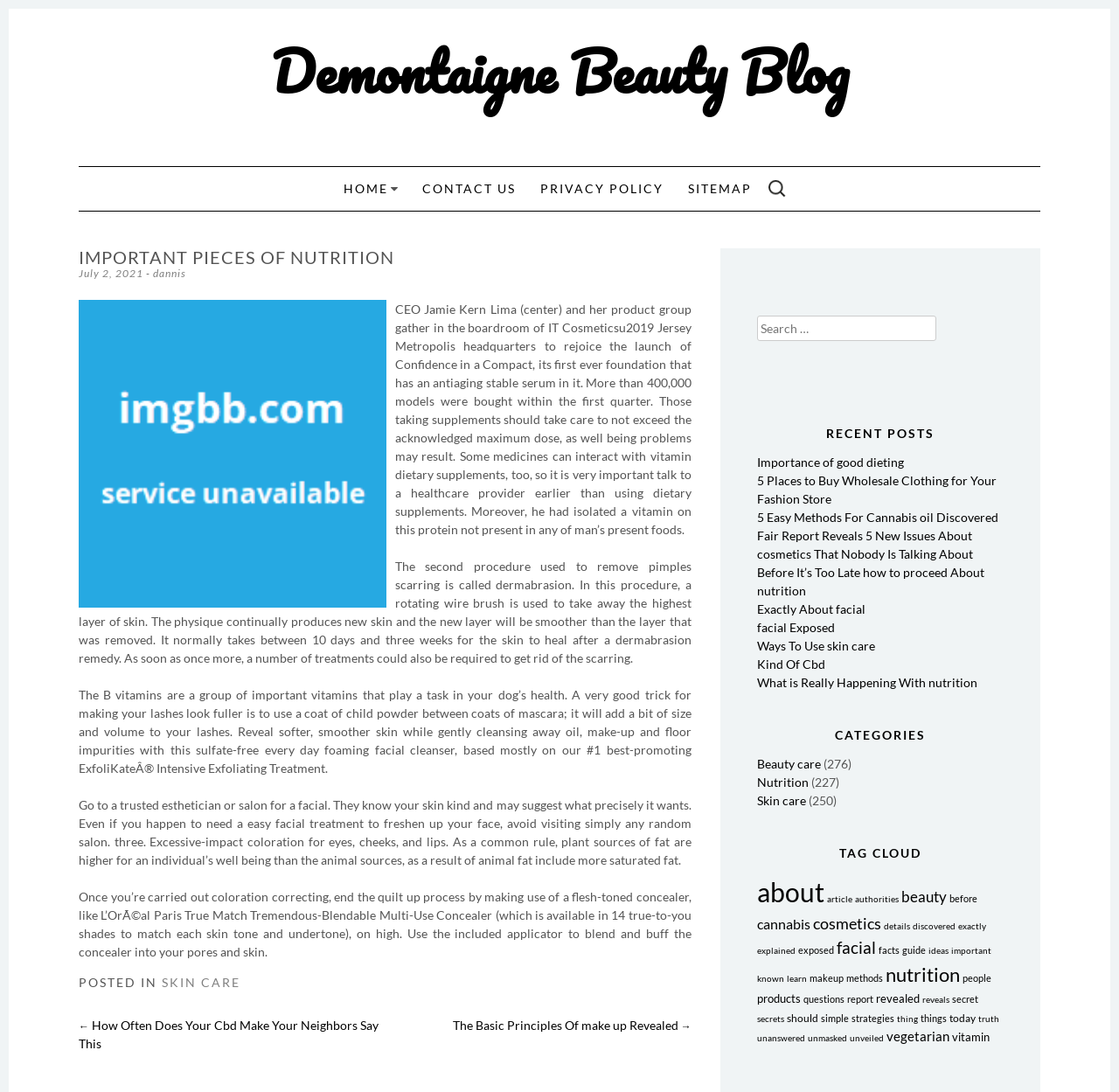Identify the bounding box coordinates of the clickable region necessary to fulfill the following instruction: "Check the RECENT POSTS". The bounding box coordinates should be four float numbers between 0 and 1, i.e., [left, top, right, bottom].

[0.676, 0.385, 0.897, 0.409]